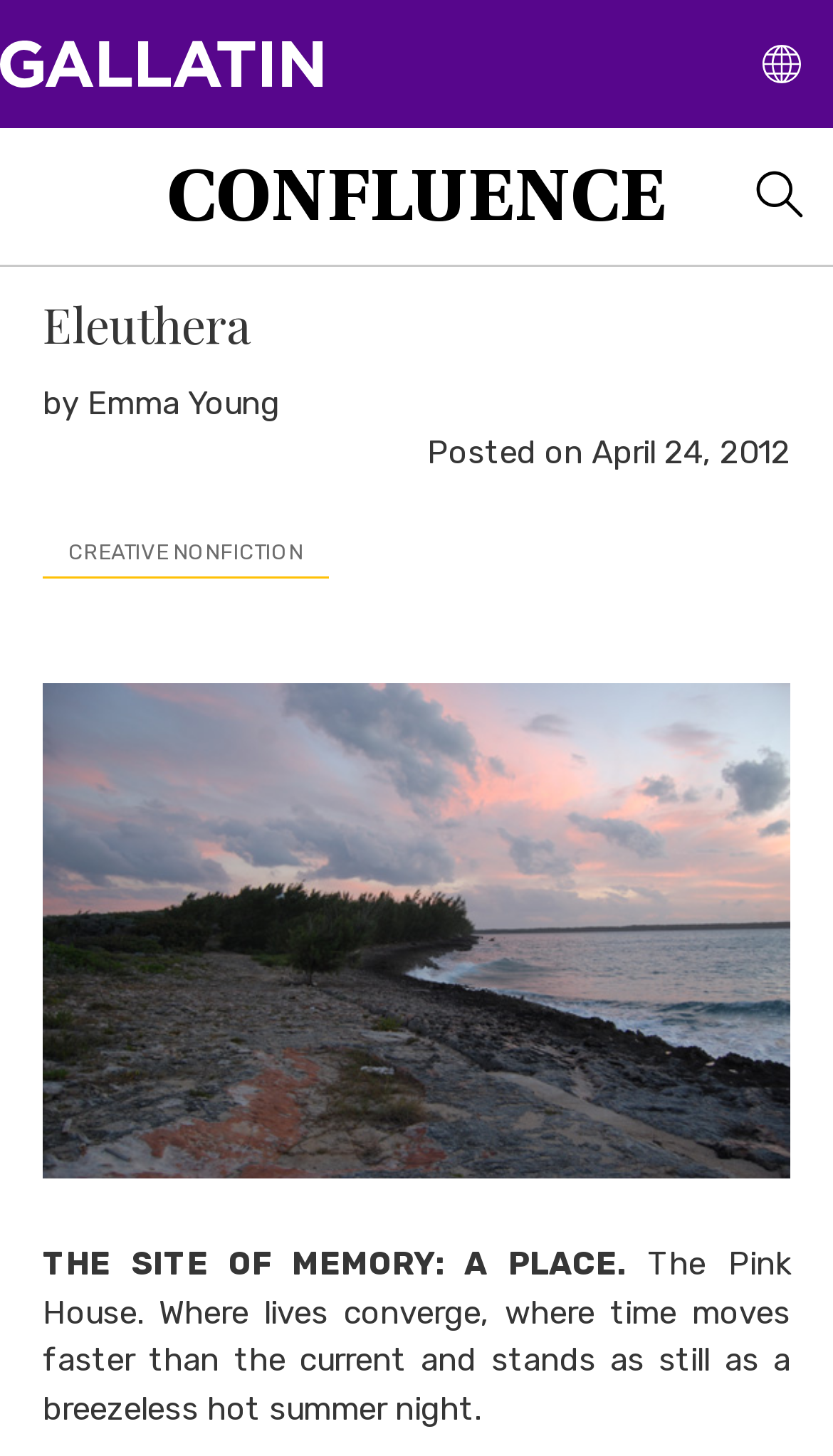Find the bounding box coordinates of the element's region that should be clicked in order to follow the given instruction: "Click the NYU Gallatin School of Individualized Study link". The coordinates should consist of four float numbers between 0 and 1, i.e., [left, top, right, bottom].

[0.0, 0.028, 0.386, 0.06]